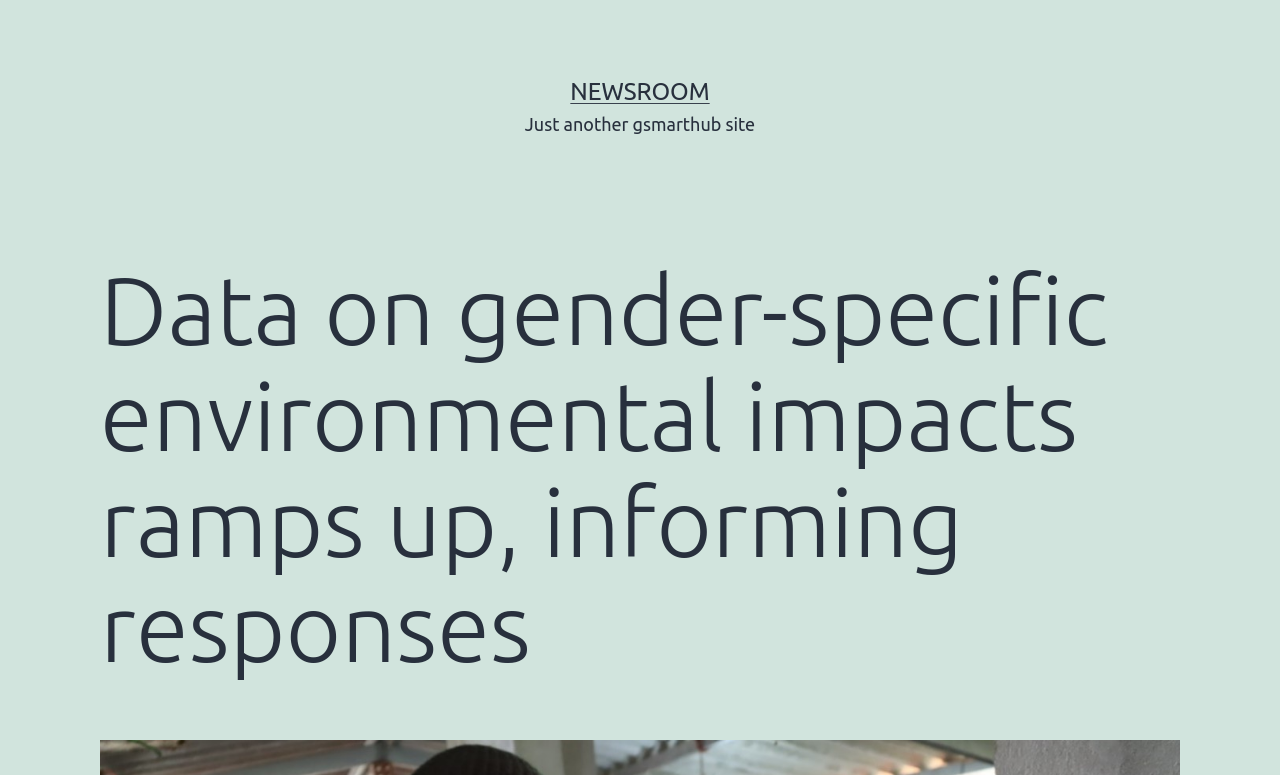Bounding box coordinates are specified in the format (top-left x, top-left y, bottom-right x, bottom-right y). All values are floating point numbers bounded between 0 and 1. Please provide the bounding box coordinate of the region this sentence describes: Newsroom

[0.446, 0.101, 0.554, 0.135]